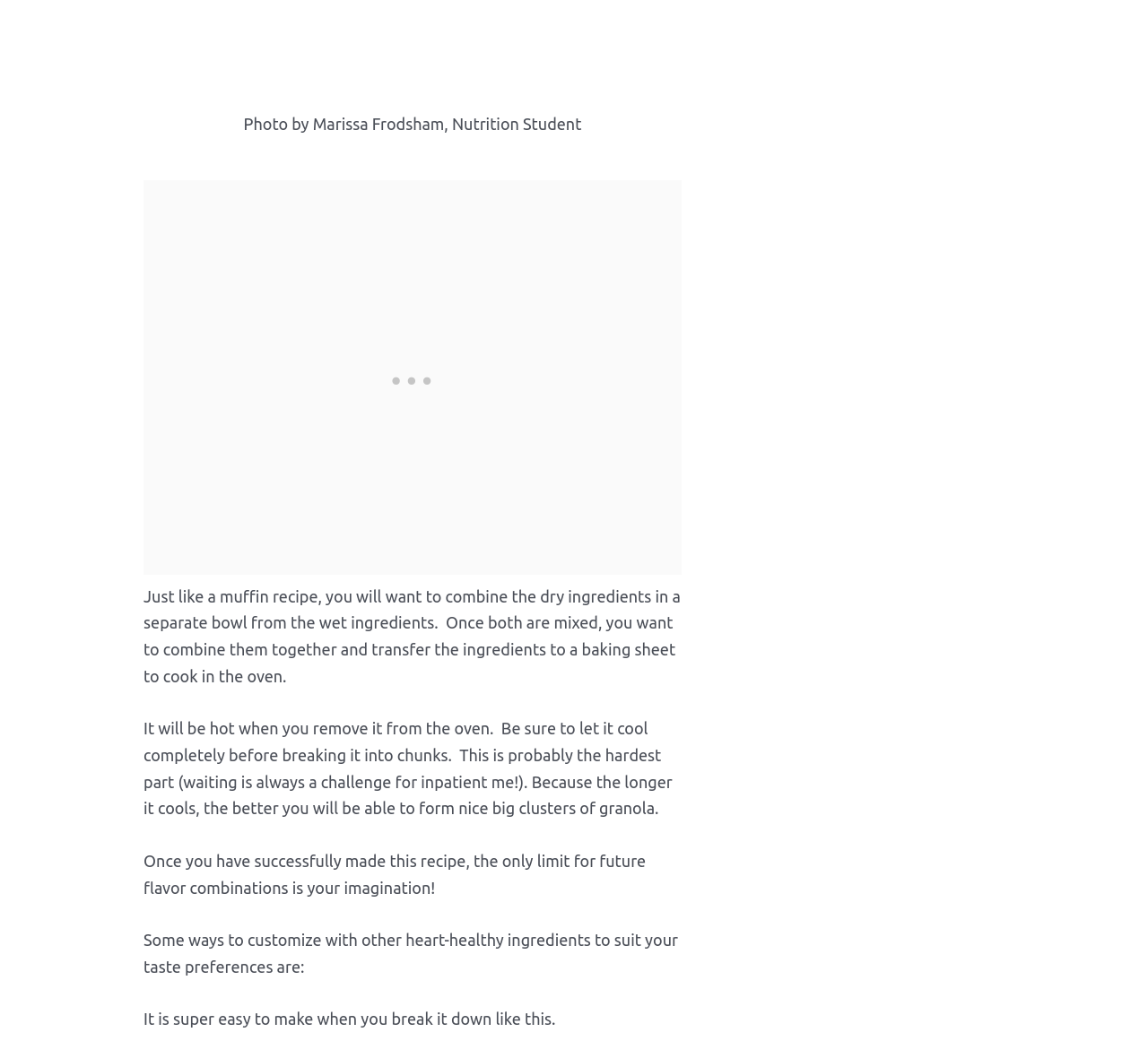Provide a brief response to the question below using a single word or phrase: 
What is the benefit of letting the granola cool for a longer time?

Forming nice big clusters